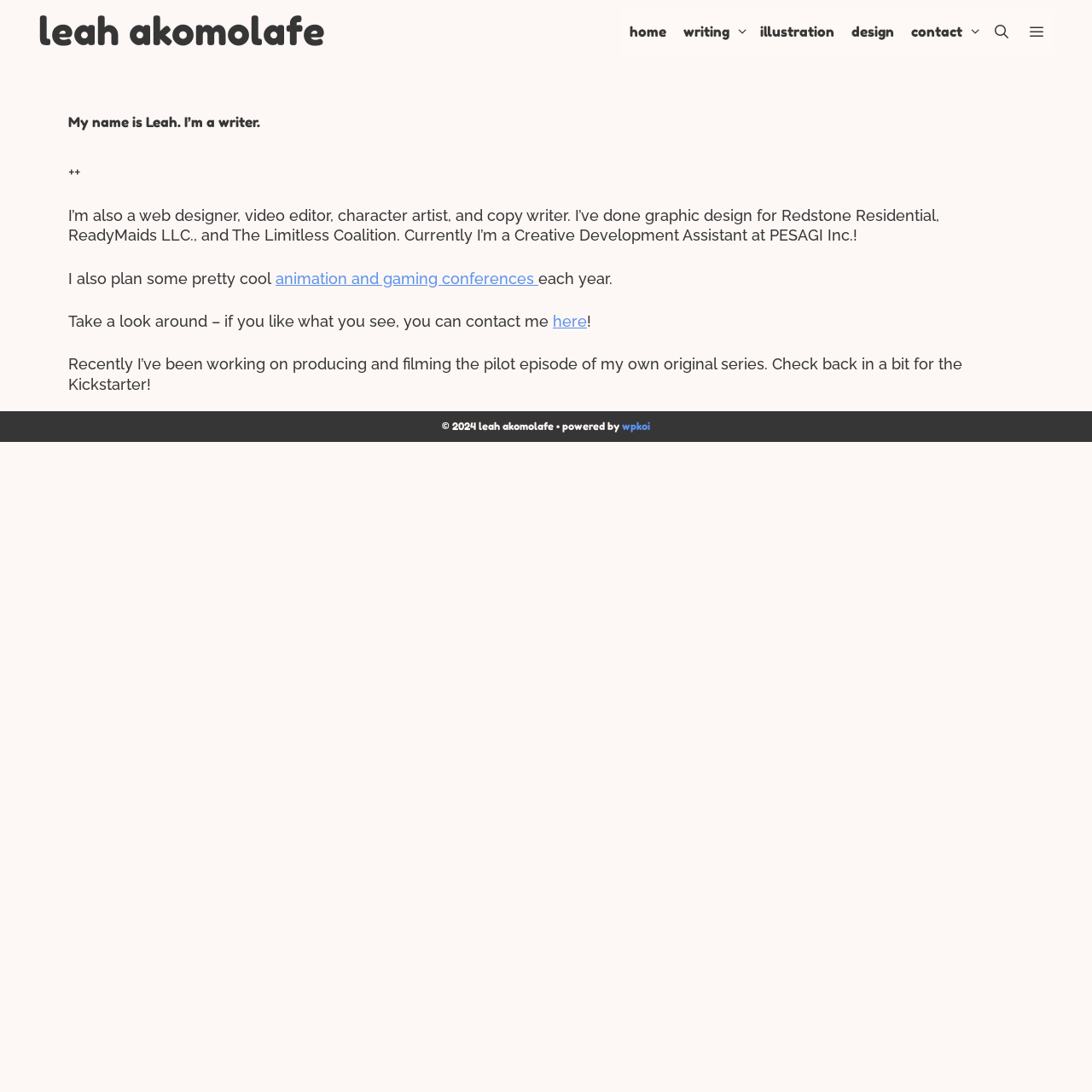Locate the bounding box coordinates of the element that needs to be clicked to carry out the instruction: "view Leah's illustration work". The coordinates should be given as four float numbers ranging from 0 to 1, i.e., [left, top, right, bottom].

[0.688, 0.008, 0.772, 0.051]